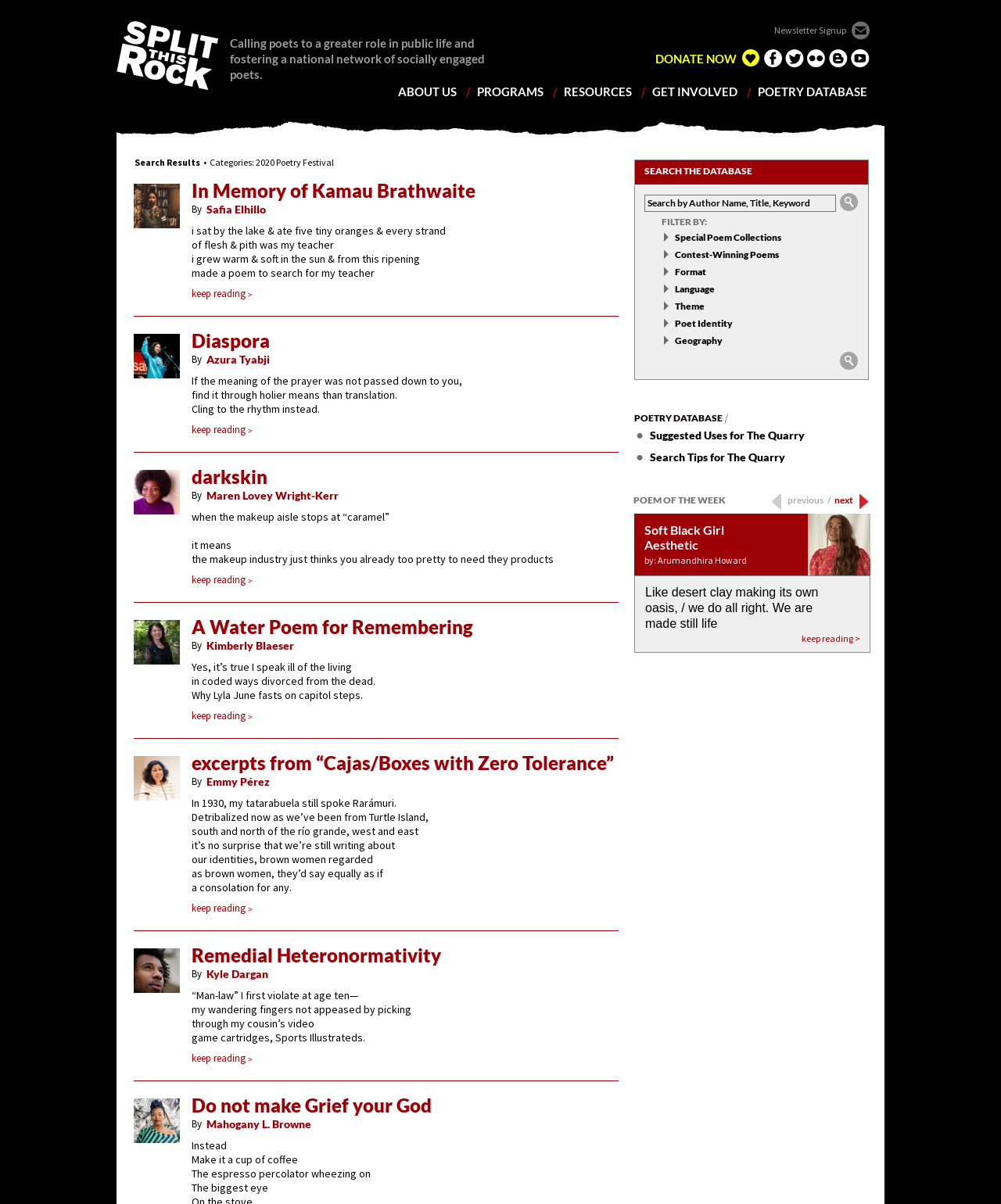Please identify the bounding box coordinates of the clickable area that will allow you to execute the instruction: "Read more about In Memory of Kamau Brathwaite".

[0.191, 0.149, 0.475, 0.168]